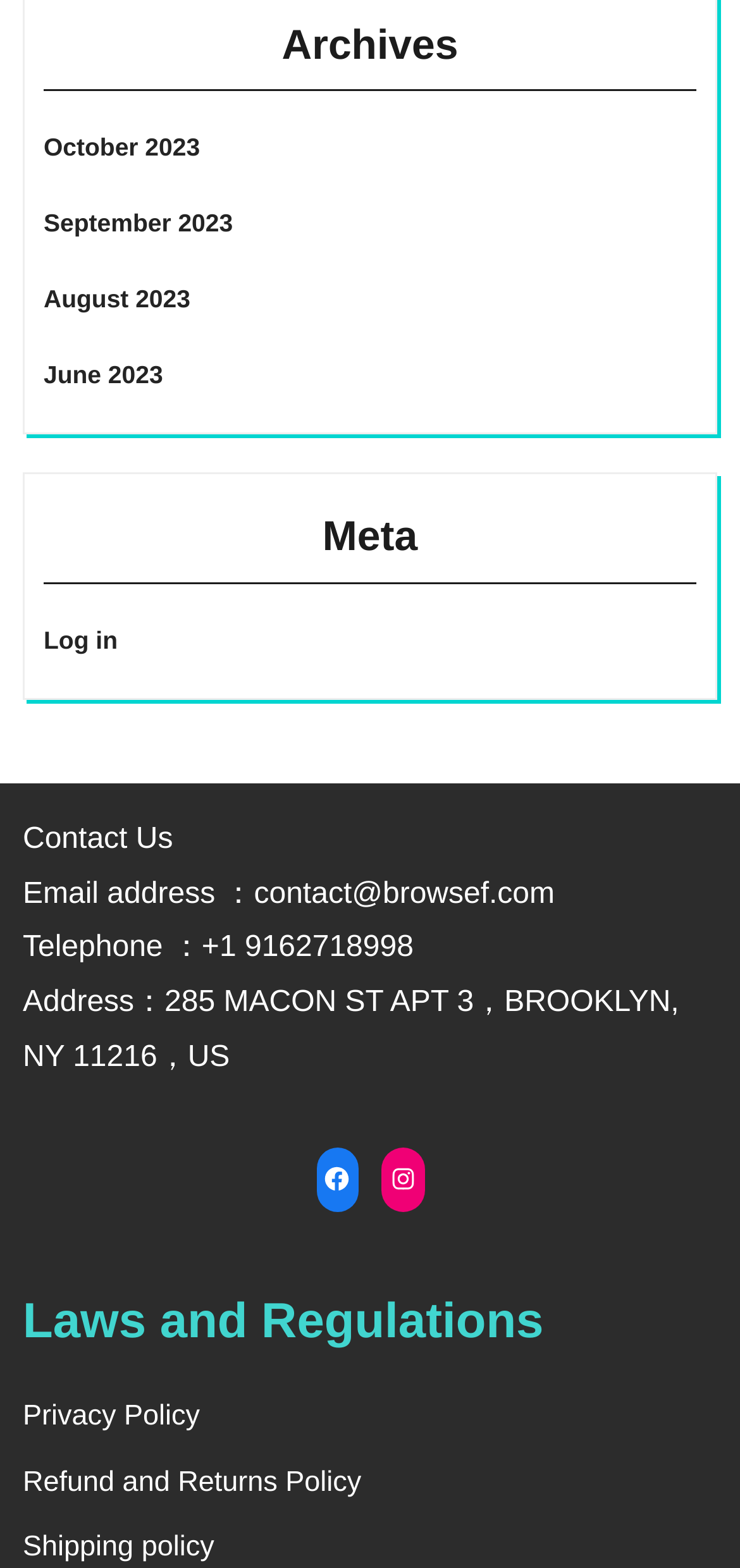Can you find the bounding box coordinates for the element to click on to achieve the instruction: "Read Privacy Policy"?

[0.031, 0.893, 0.27, 0.914]